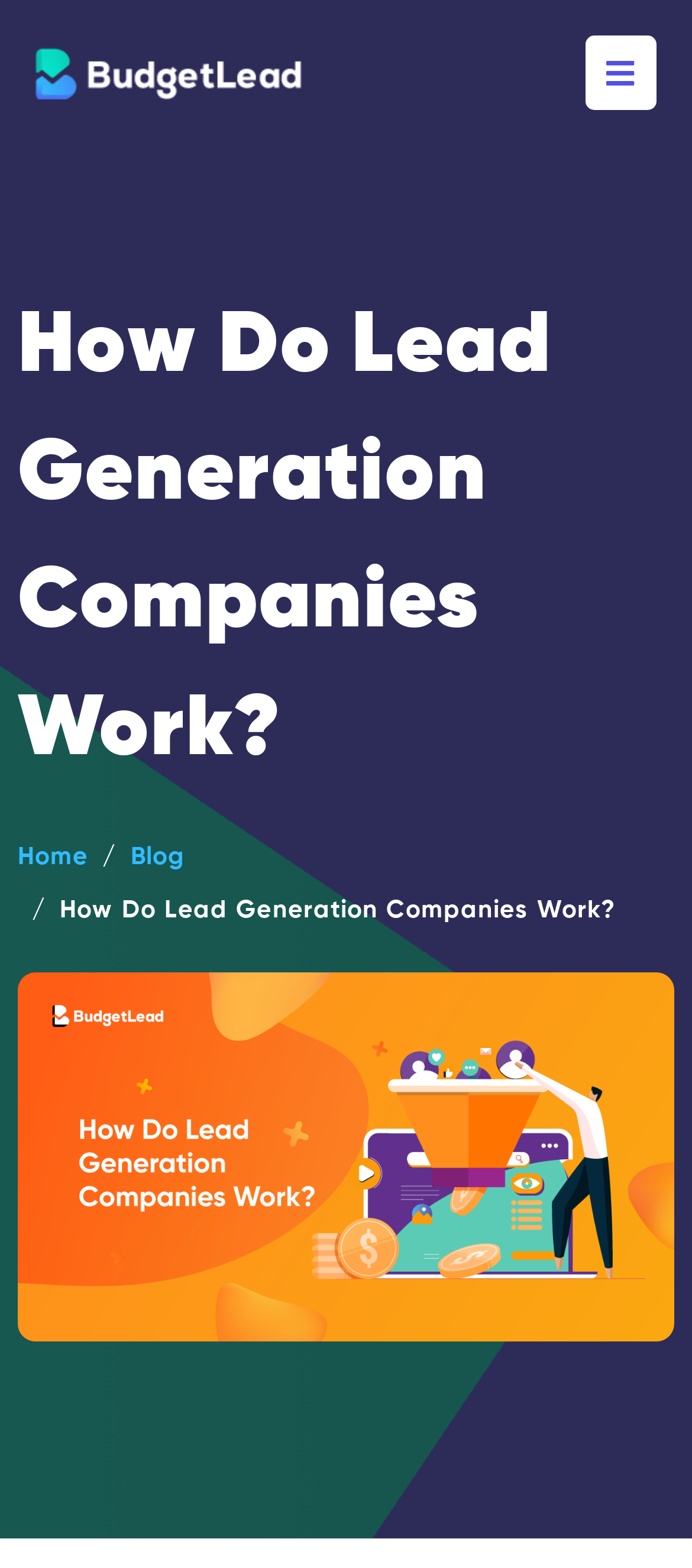Determine the bounding box for the described UI element: "aria-label="Open/Close Menu"".

[0.845, 0.023, 0.949, 0.07]